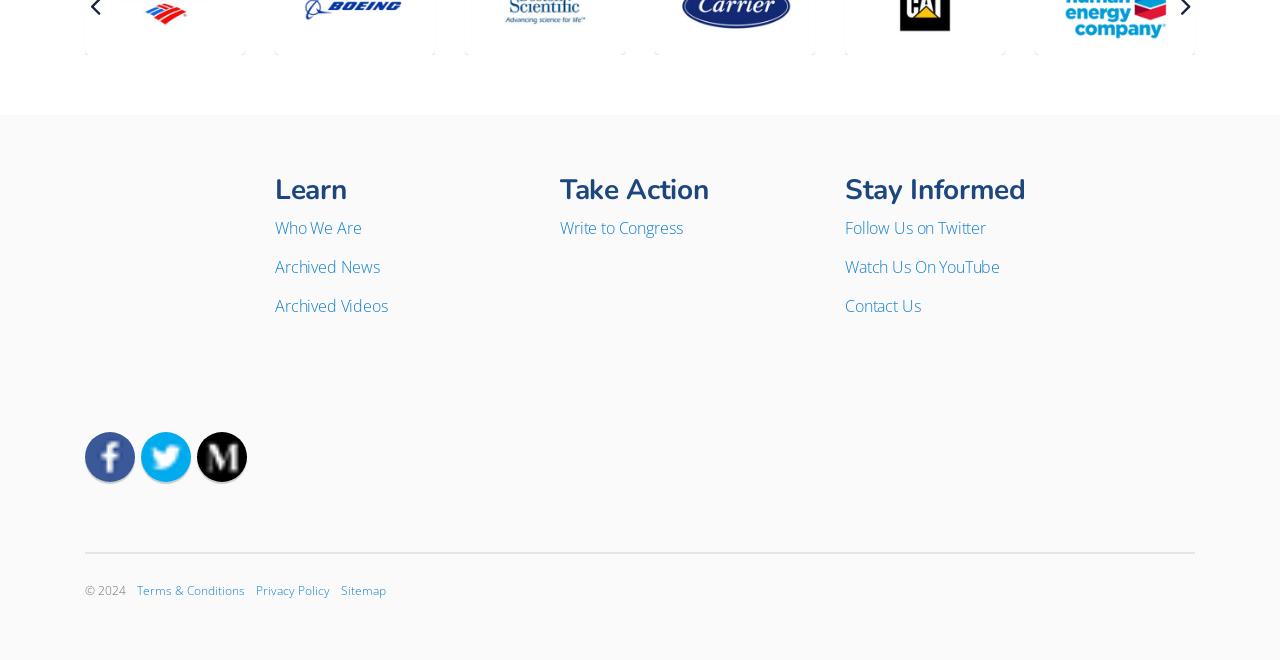What is the copyright year of the webpage?
Refer to the image and provide a one-word or short phrase answer.

2024